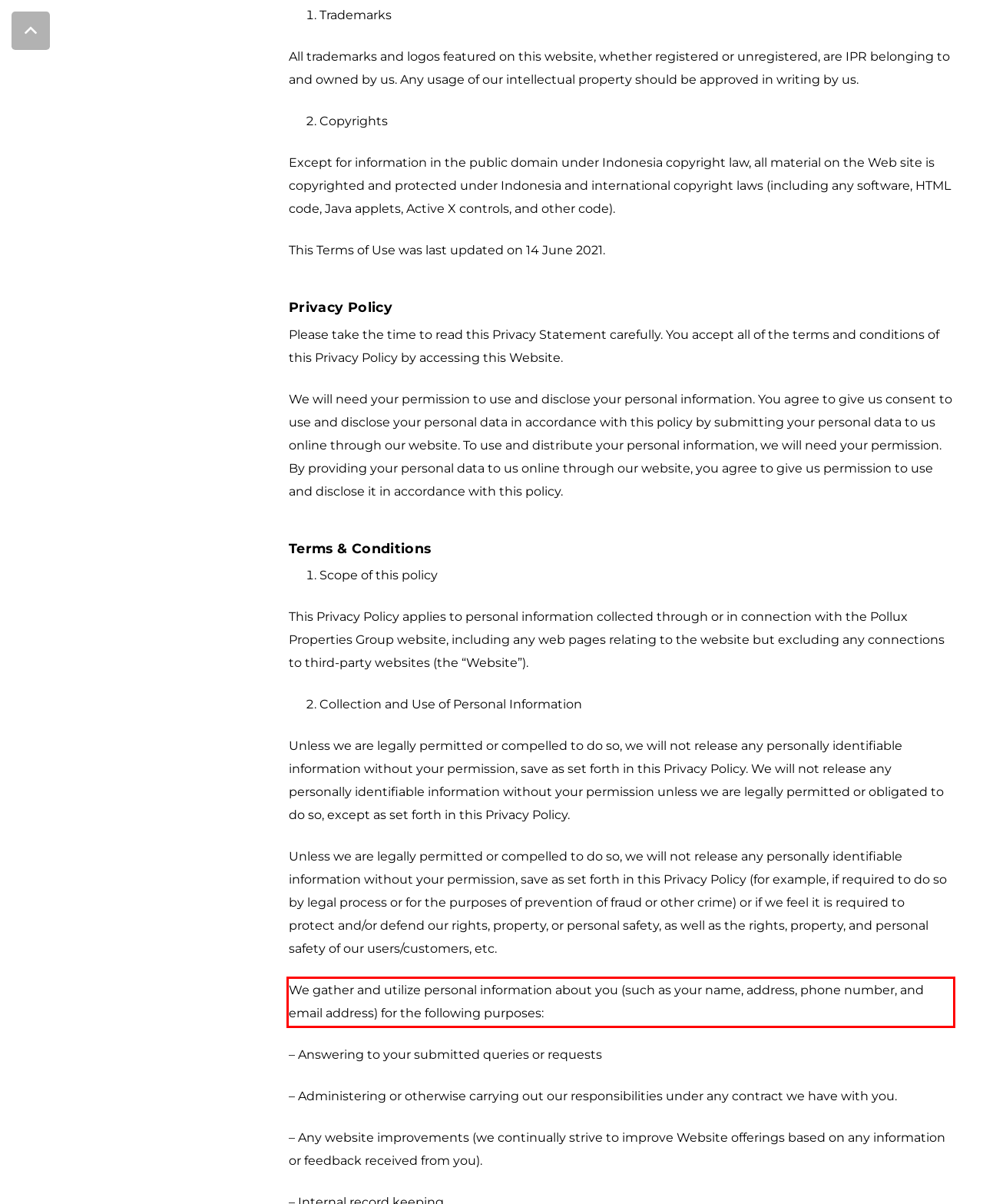Please perform OCR on the UI element surrounded by the red bounding box in the given webpage screenshot and extract its text content.

We gather and utilize personal information about you (such as your name, address, phone number, and email address) for the following purposes: